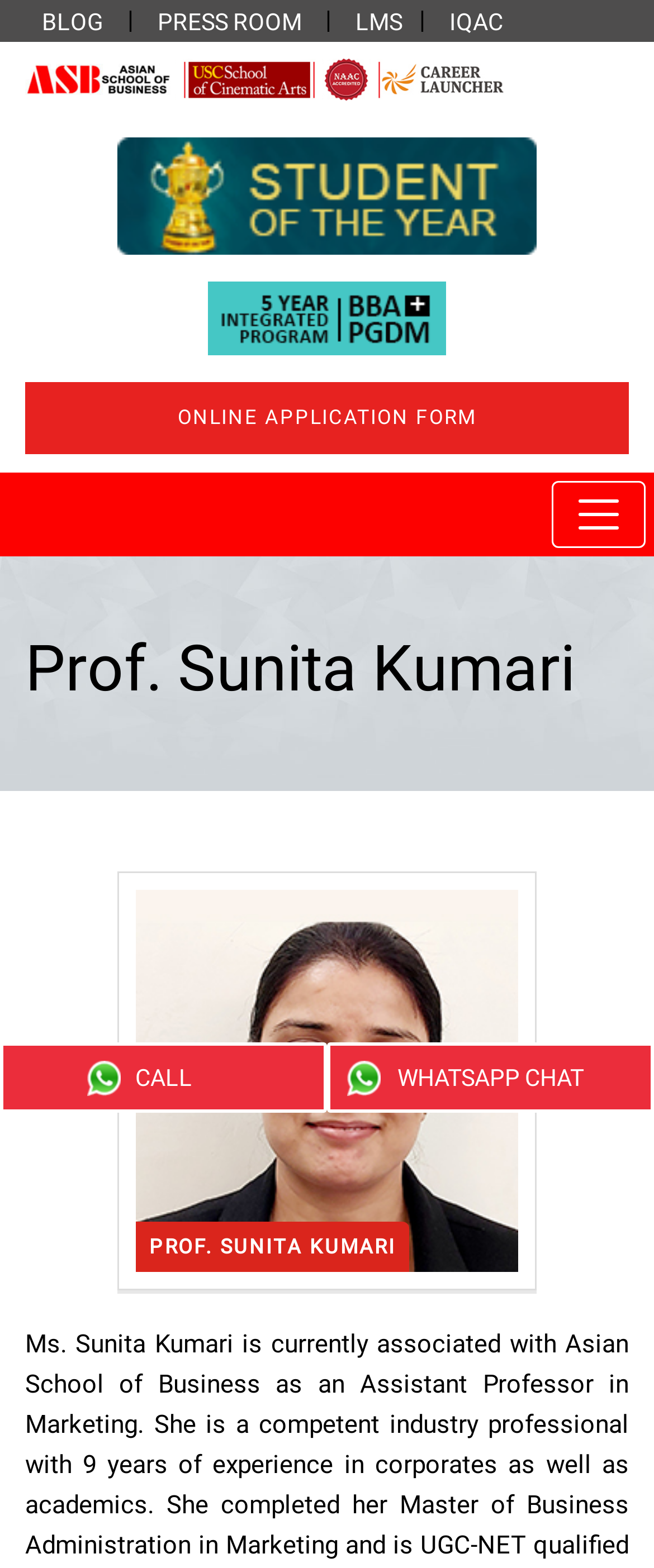Identify and generate the primary title of the webpage.

Asian School of Business